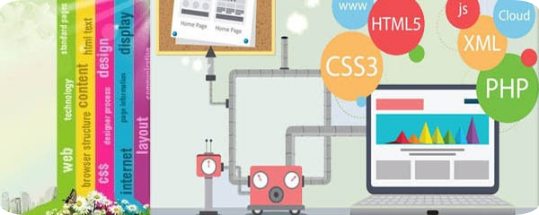Describe in detail everything you see in the image.

This illustration encapsulates the essence of modern web design and development, aligning perfectly with the ethos of a comprehensive web services agency. On the left, vibrant banners featuring keywords like “web,” “content,” “design,” and “layout” suggest a focus on innovative web technologies, embodying the foundational elements that make up effective website creation. 

In the center, a whimsical assembly line visual, complete with mechanical components, symbolizes the process of building and refining websites. This imagery highlights the idea of efficiency and collaboration in web development, where various technologies come together seamlessly.

To the right, a laptop displays a colorful graph, representing analytical insights, with floating icons of programming languages and technologies such as HTML5, CSS3, JavaScript, PHP, and XML, emphasizing the technical proficiency required in crafting sophisticated online solutions.

Overall, this image effectively communicates the dynamic nature of web design, illustrating both the creative and technical aspects necessary for developing impactful digital experiences.